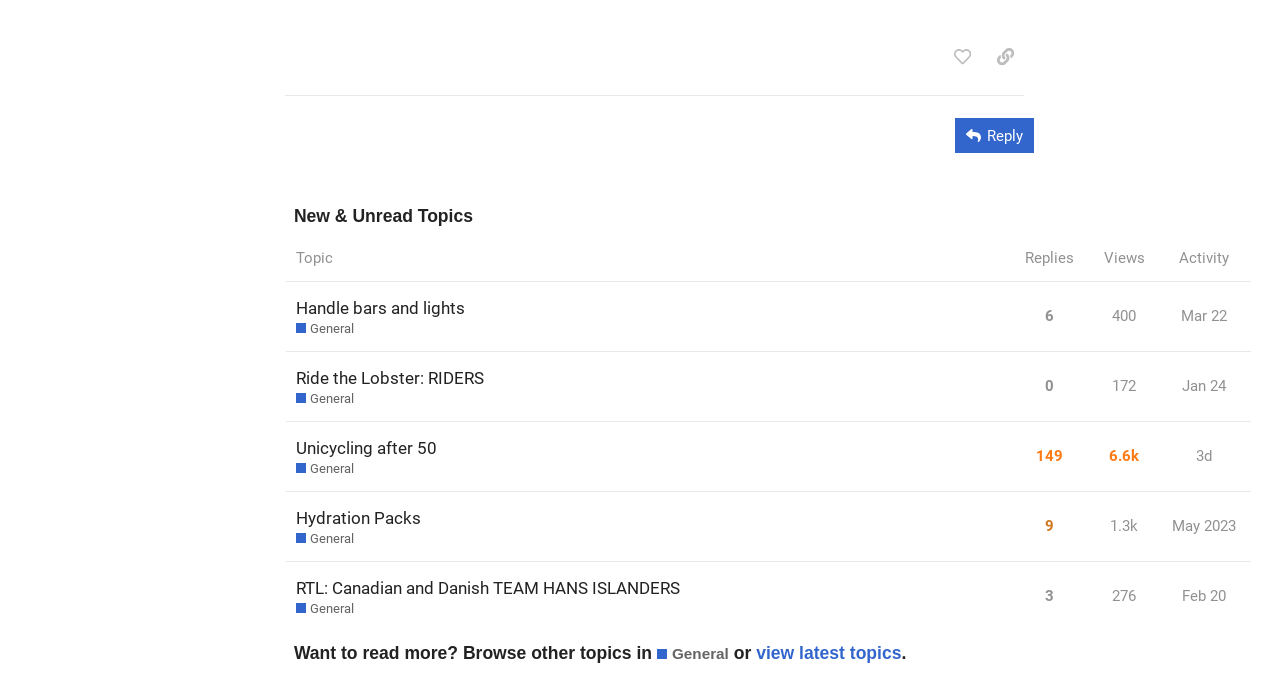What is the purpose of the 'Like this post' button?
Provide a detailed answer to the question, using the image to inform your response.

The 'Like this post' button is a button element located at the top of the webpage. Its purpose is to allow users to express their liking or approval of a particular post or topic.